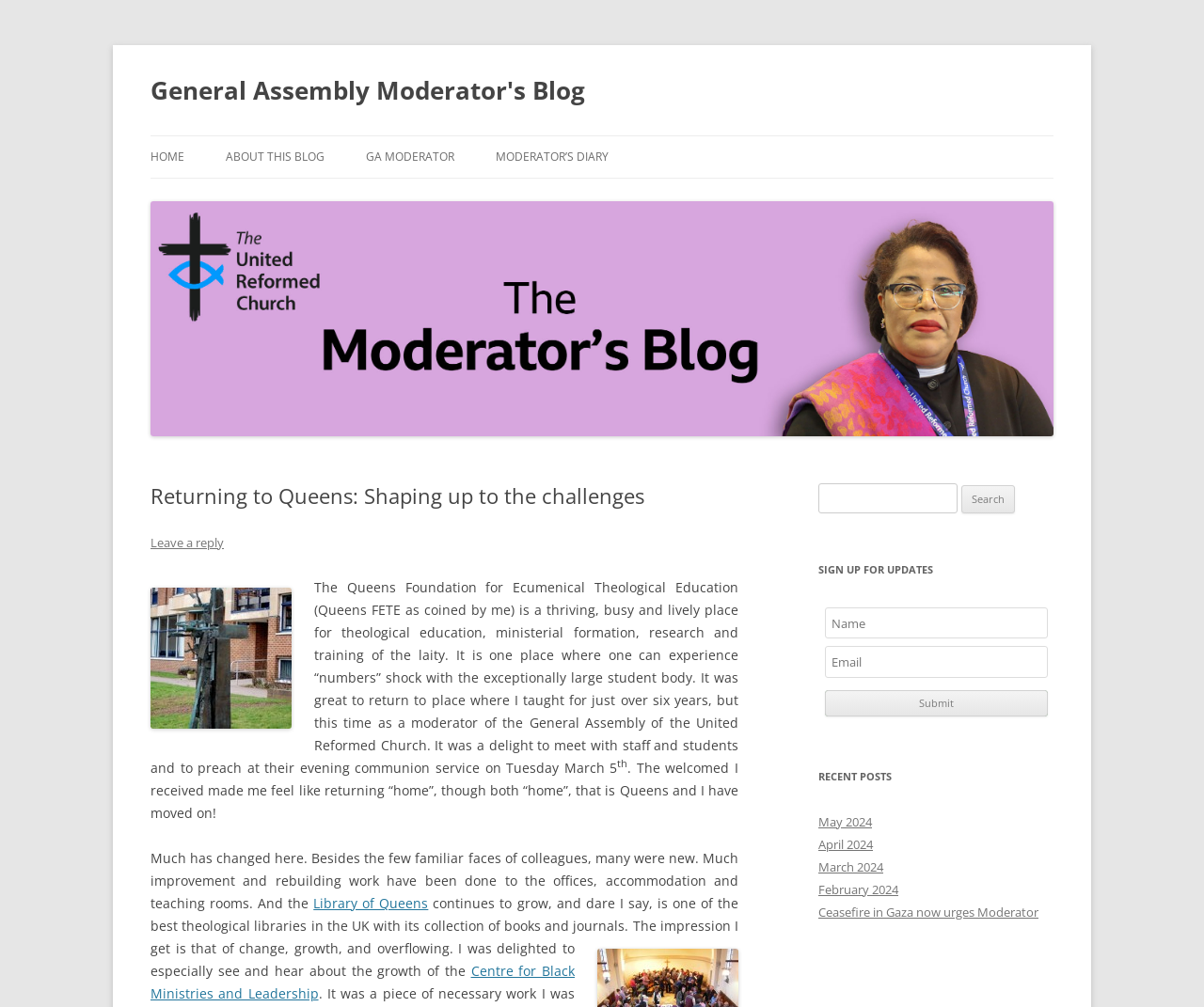Pinpoint the bounding box coordinates of the element you need to click to execute the following instruction: "Click on the 'HOME' link". The bounding box should be represented by four float numbers between 0 and 1, in the format [left, top, right, bottom].

[0.125, 0.135, 0.153, 0.177]